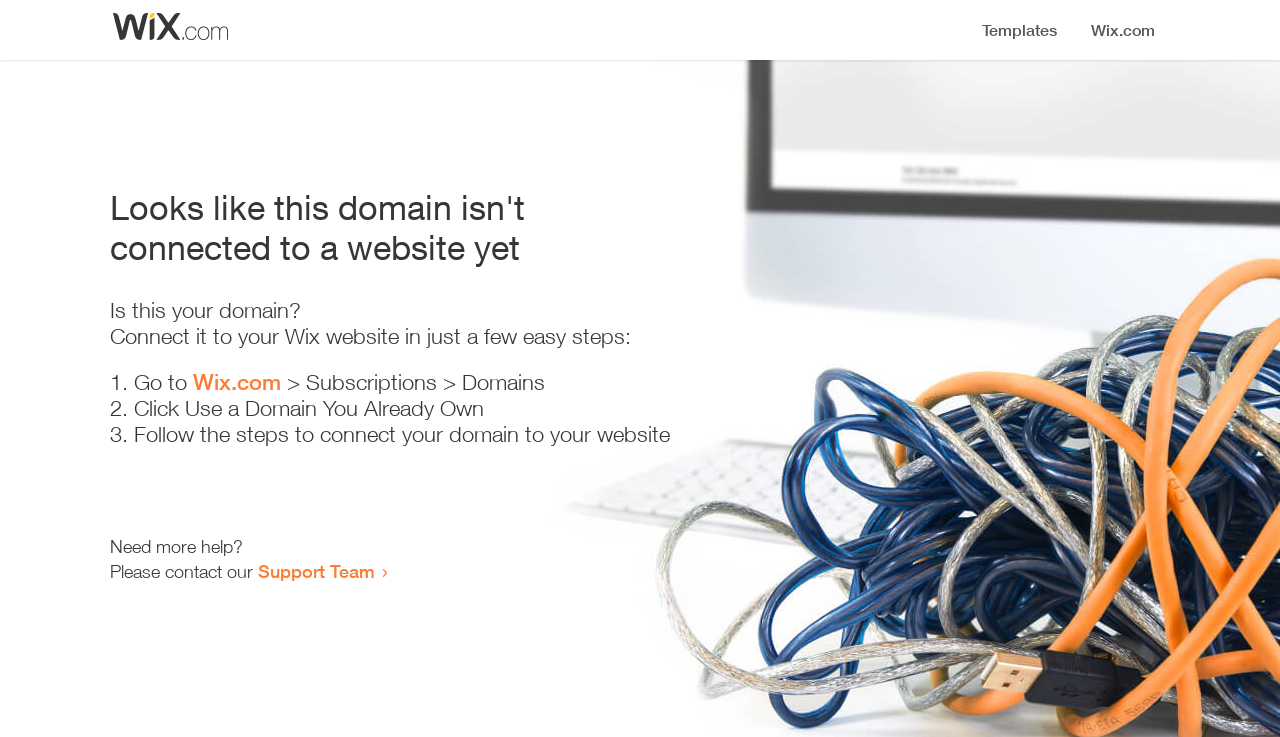Give the bounding box coordinates for the element described as: "Support Team".

[0.202, 0.76, 0.293, 0.79]